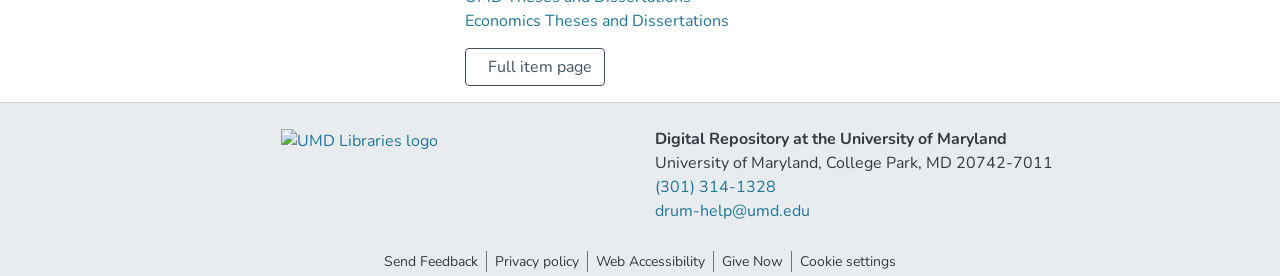Please determine the bounding box coordinates of the section I need to click to accomplish this instruction: "Visit UMD Libraries homepage".

[0.22, 0.465, 0.342, 0.545]